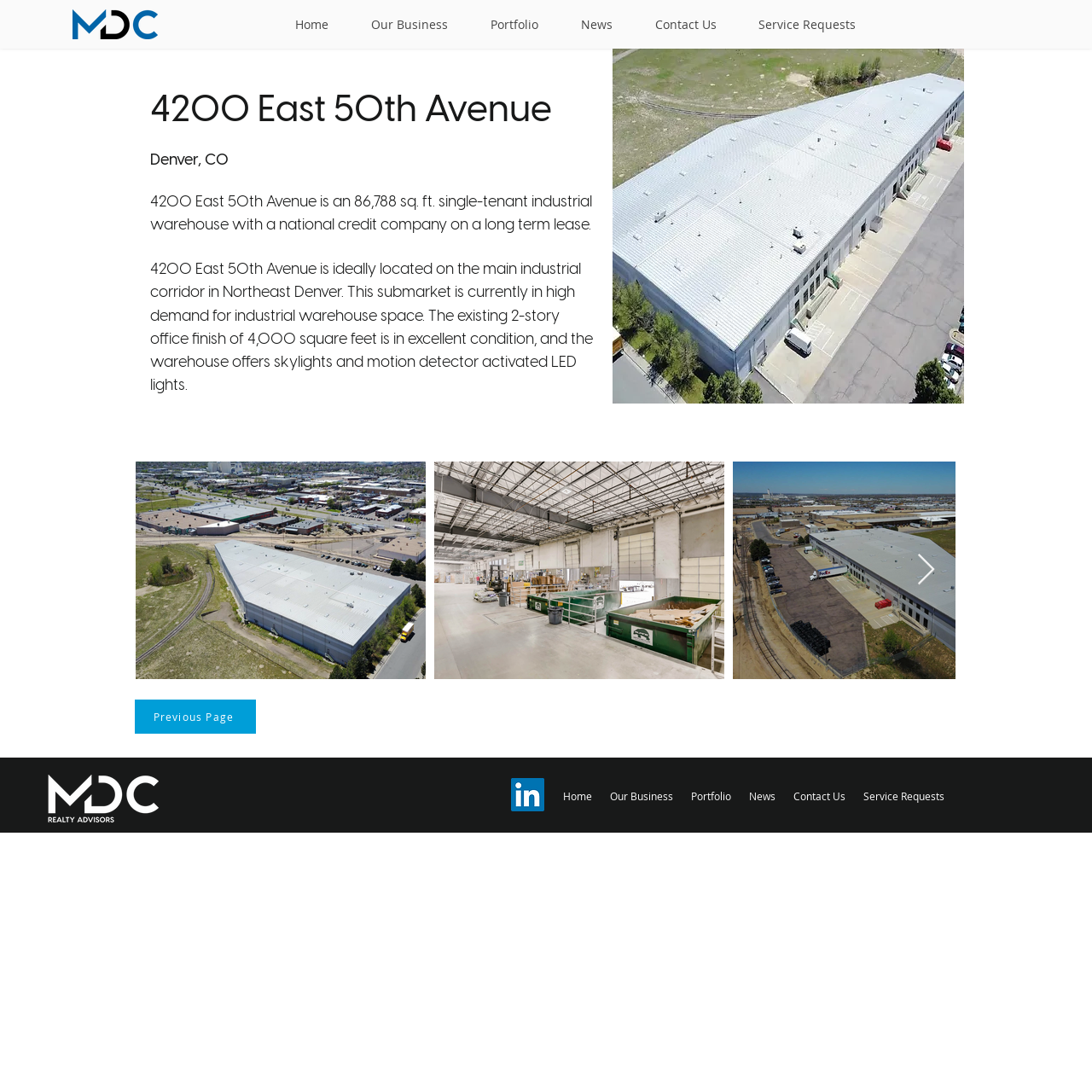Bounding box coordinates are given in the format (top-left x, top-left y, bottom-right x, bottom-right y). All values should be floating point numbers between 0 and 1. Provide the bounding box coordinate for the UI element described as: Service Requests

[0.791, 0.723, 0.865, 0.735]